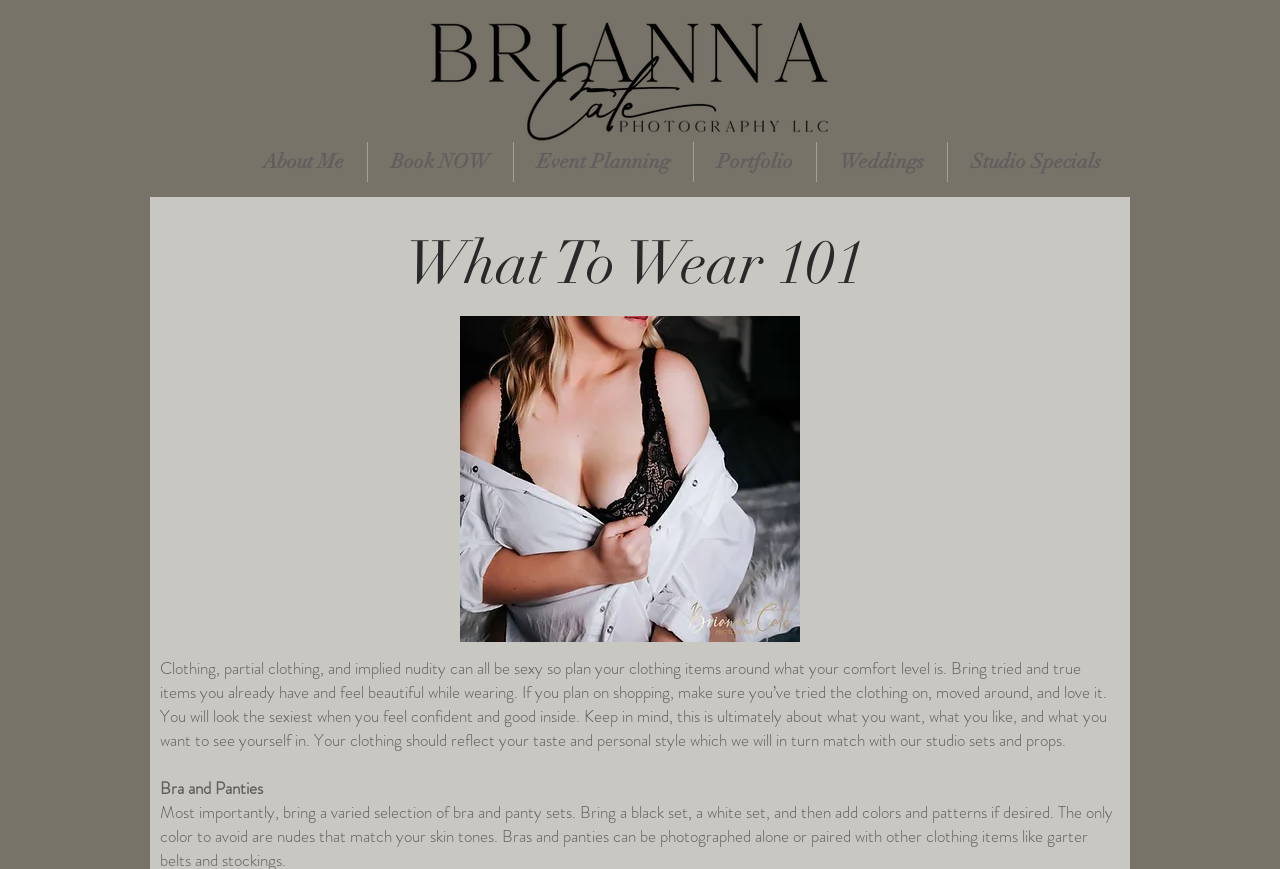What is the logo image filename?
Using the visual information, respond with a single word or phrase.

LOGO-1-BLACK.png